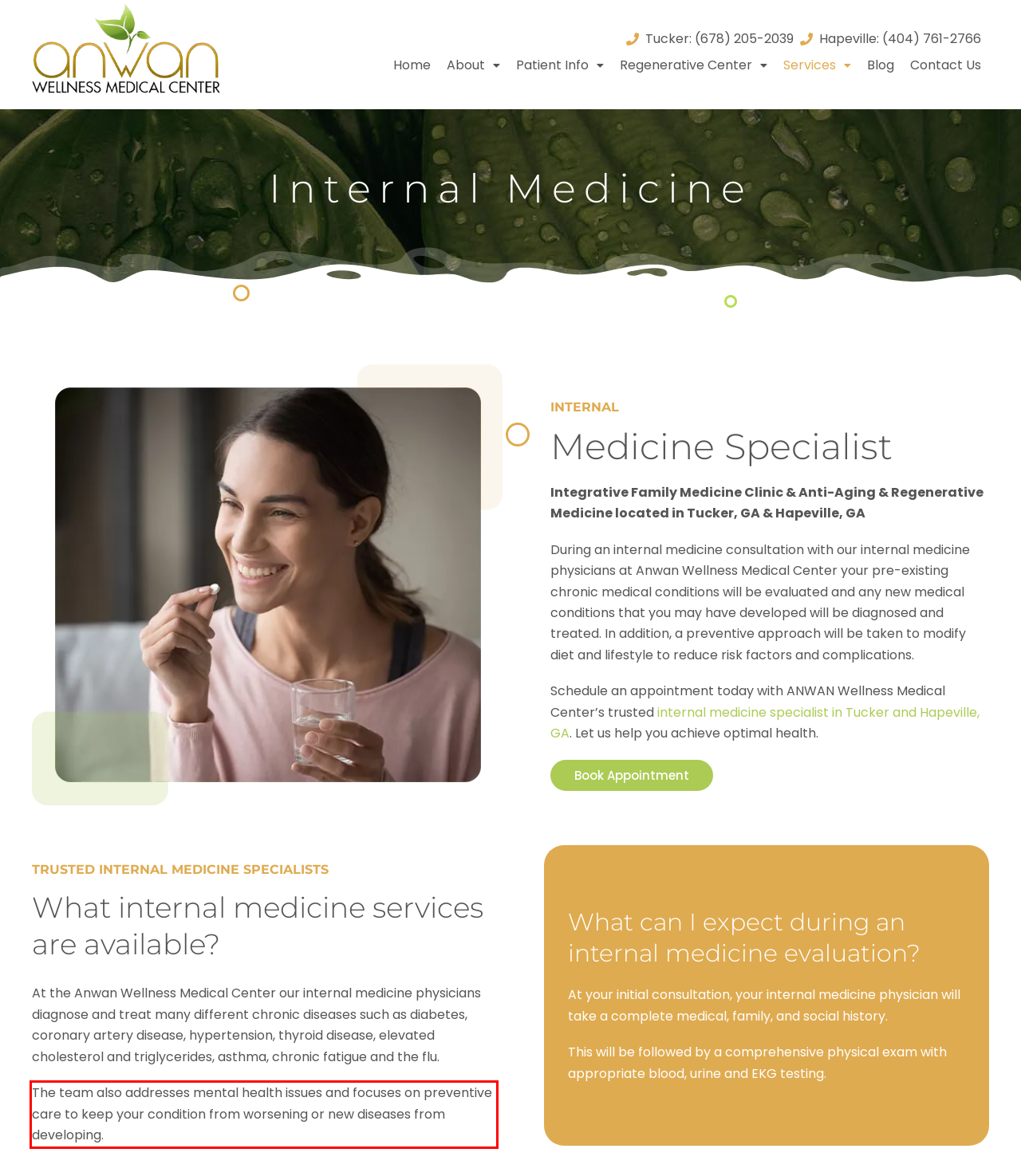You are looking at a screenshot of a webpage with a red rectangle bounding box. Use OCR to identify and extract the text content found inside this red bounding box.

The team also addresses mental health issues and focuses on preventive care to keep your condition from worsening or new diseases from developing.